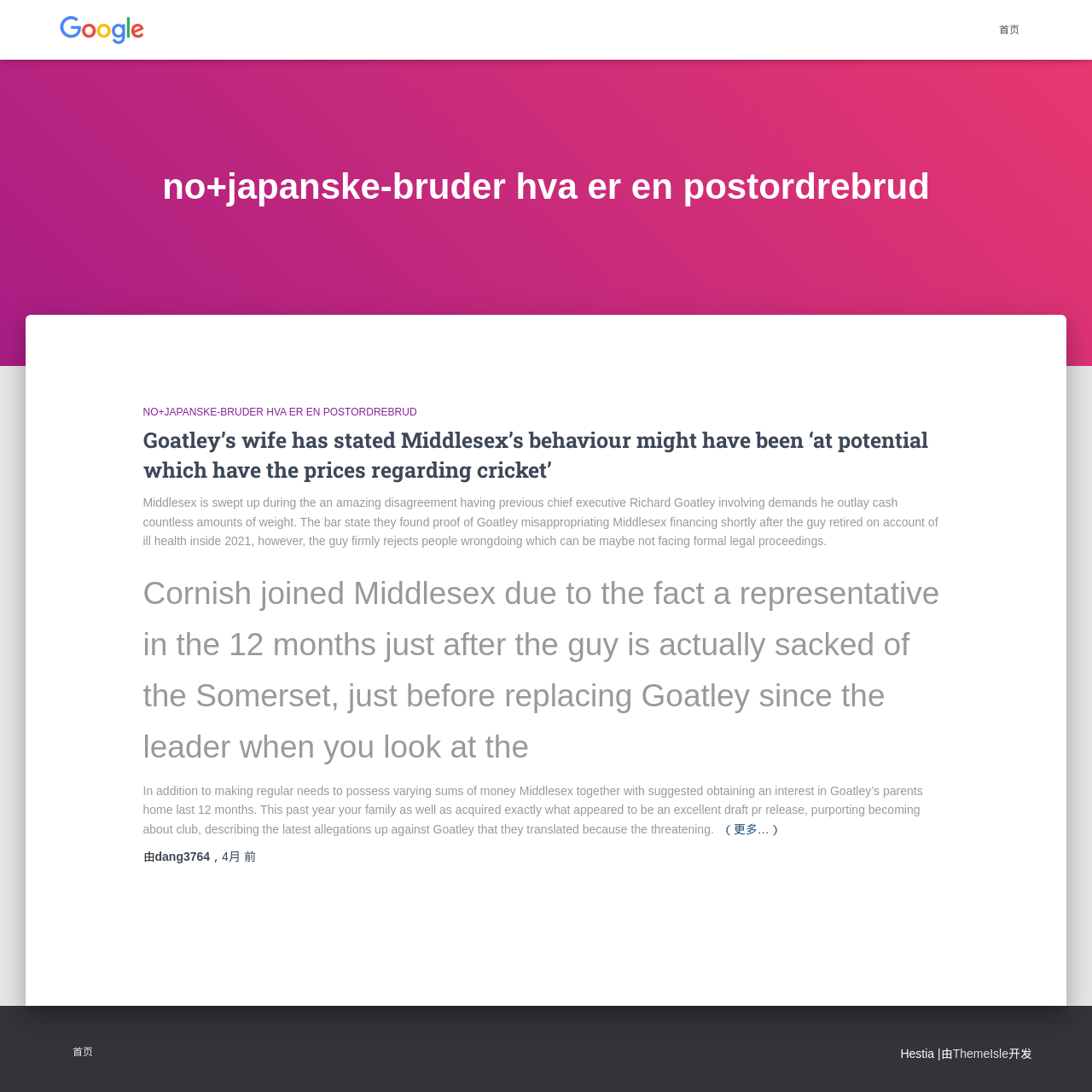Please identify the bounding box coordinates of the region to click in order to complete the given instruction: "read the article about Goatley's wife". The coordinates should be four float numbers between 0 and 1, i.e., [left, top, right, bottom].

[0.131, 0.37, 0.869, 0.385]